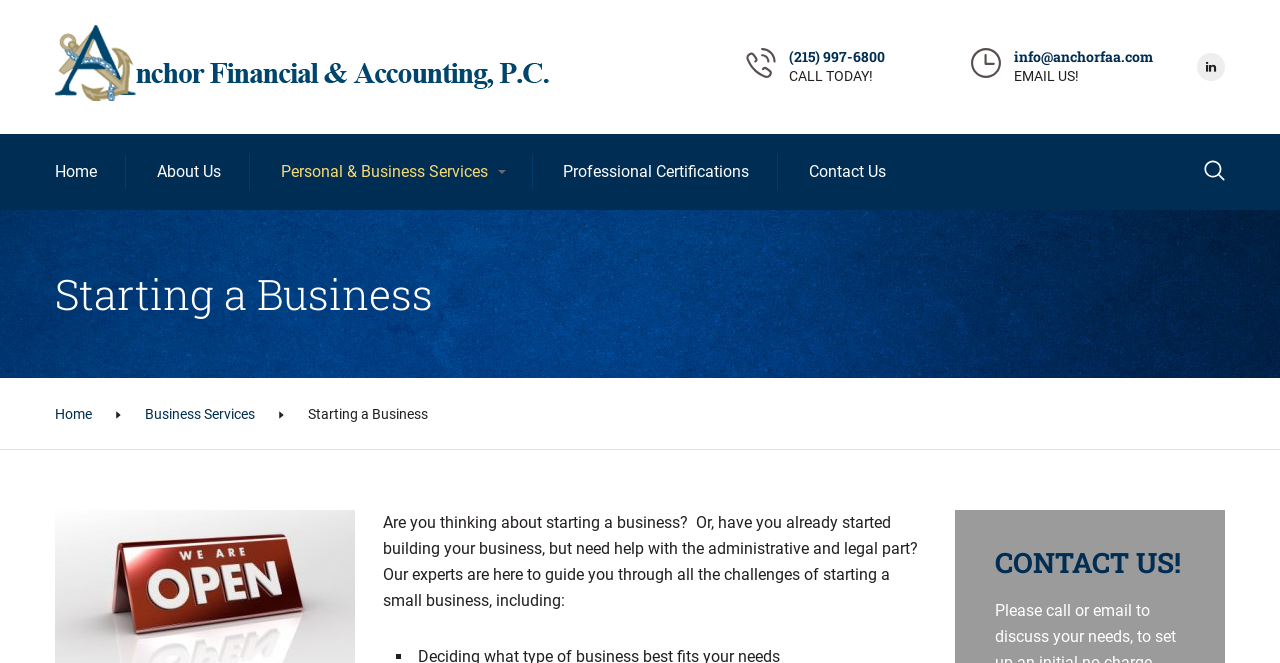Detail the various sections and features present on the webpage.

The webpage is about Anchor Financial & Accounting, a company that provides services for starting a business, including bookkeeping, tax preparation, and investment advisor services. 

At the top of the page, there is a logo of Anchor Financial & Accounting, accompanied by a link to the company's name. To the right of the logo, there are two columns with contact information: one with a phone number and a "CALL TODAY!" button, and the other with an email address and an "EMAIL US!" button. 

Below the contact information, there is a navigation menu with links to different sections of the website, including "Home", "About Us", "Personal & Business Services", "Professional Certifications", and "Contact Us". 

Further down, there is a heading "Starting a Business" followed by a paragraph of text that describes the services offered by Anchor Financial & Accounting for starting a small business. 

On the right side of the page, there is a column with links to different sections of the website, including "Home" and "Business Services". 

At the bottom of the page, there is a heading "CONTACT US!" with no additional information.